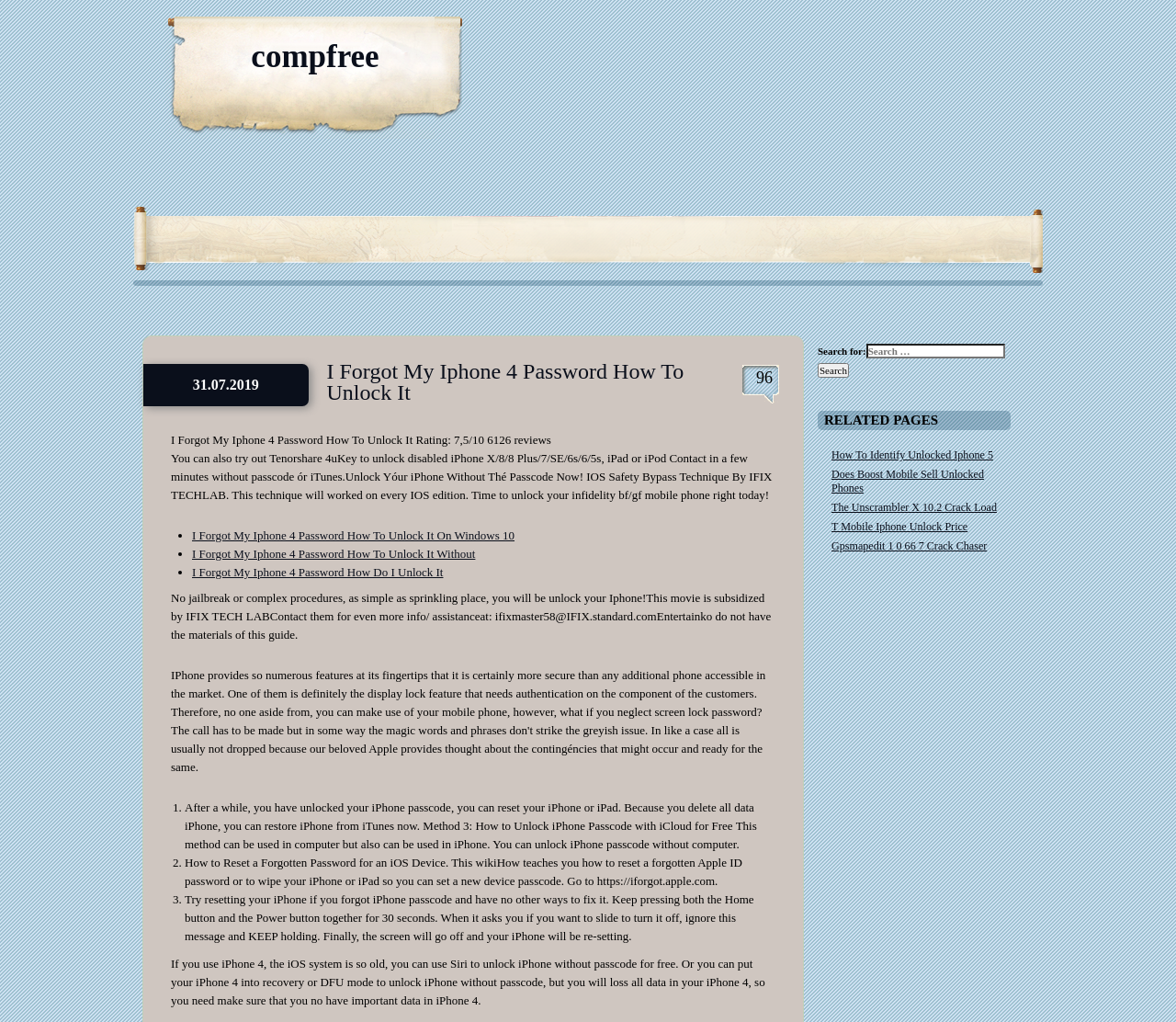Find the bounding box coordinates of the clickable region needed to perform the following instruction: "Unlock iPhone without passcode". The coordinates should be provided as four float numbers between 0 and 1, i.e., [left, top, right, bottom].

[0.145, 0.442, 0.657, 0.491]